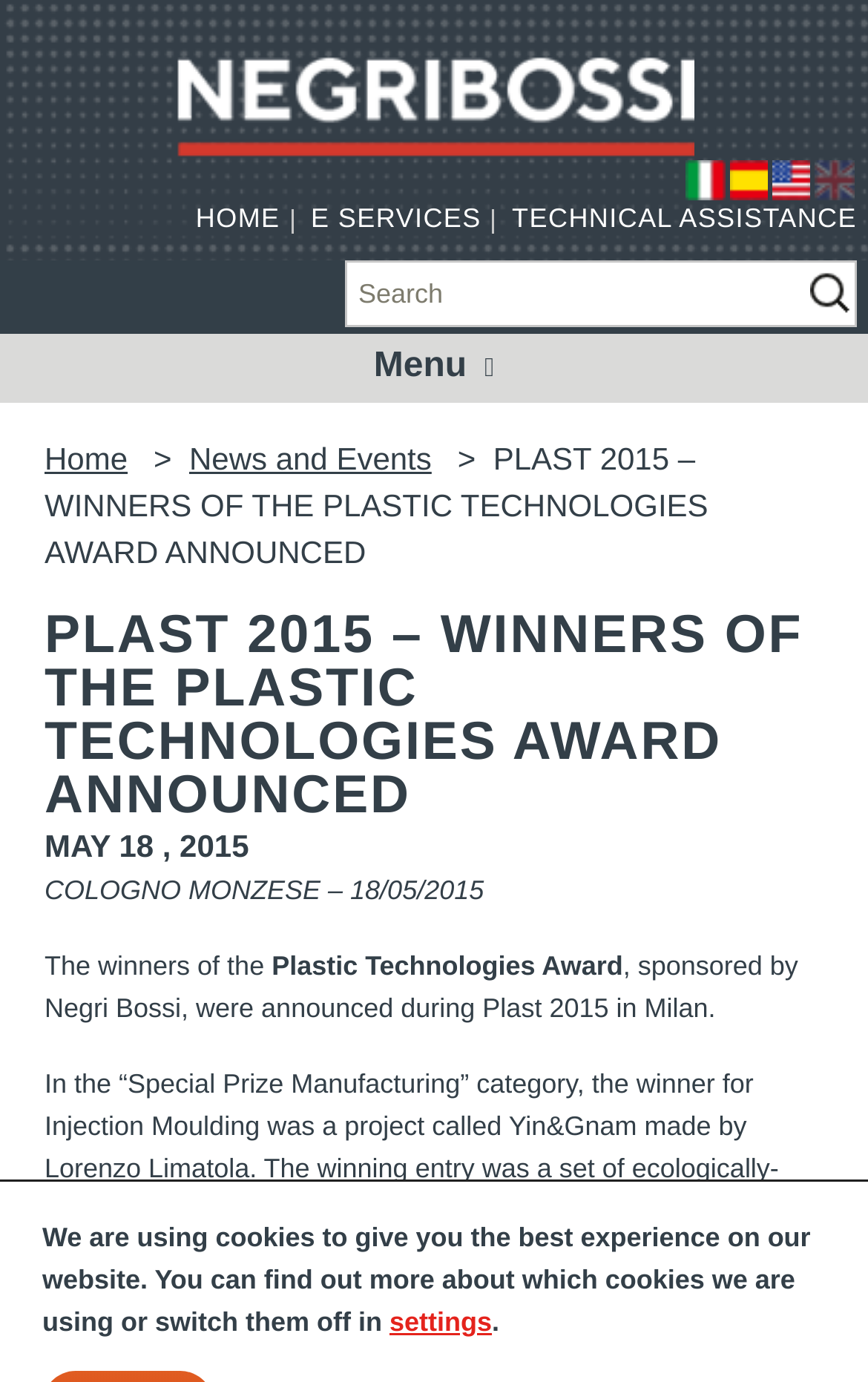Determine the bounding box coordinates of the clickable region to execute the instruction: "Search for something". The coordinates should be four float numbers between 0 and 1, denoted as [left, top, right, bottom].

[0.397, 0.188, 0.987, 0.237]